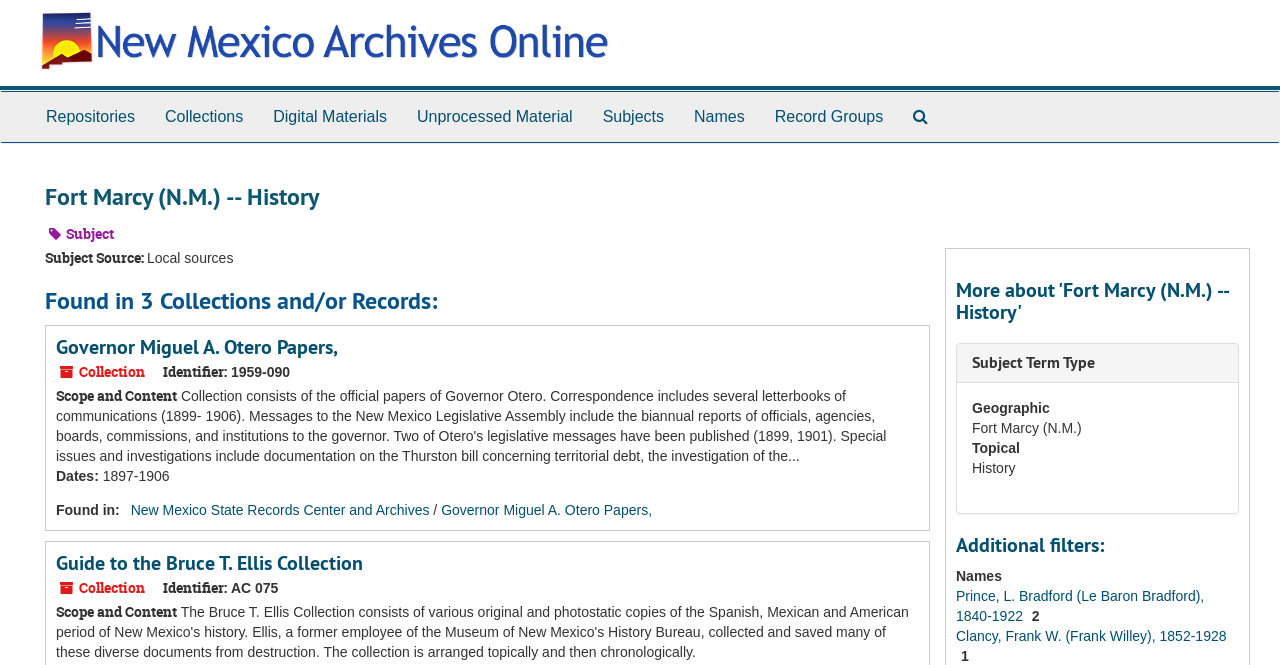How many collections and/or records is Fort Marcy found in?
Provide a thorough and detailed answer to the question.

According to the webpage, Fort Marcy is 'Found in 3 Collections and/or Records:' as stated in the heading.